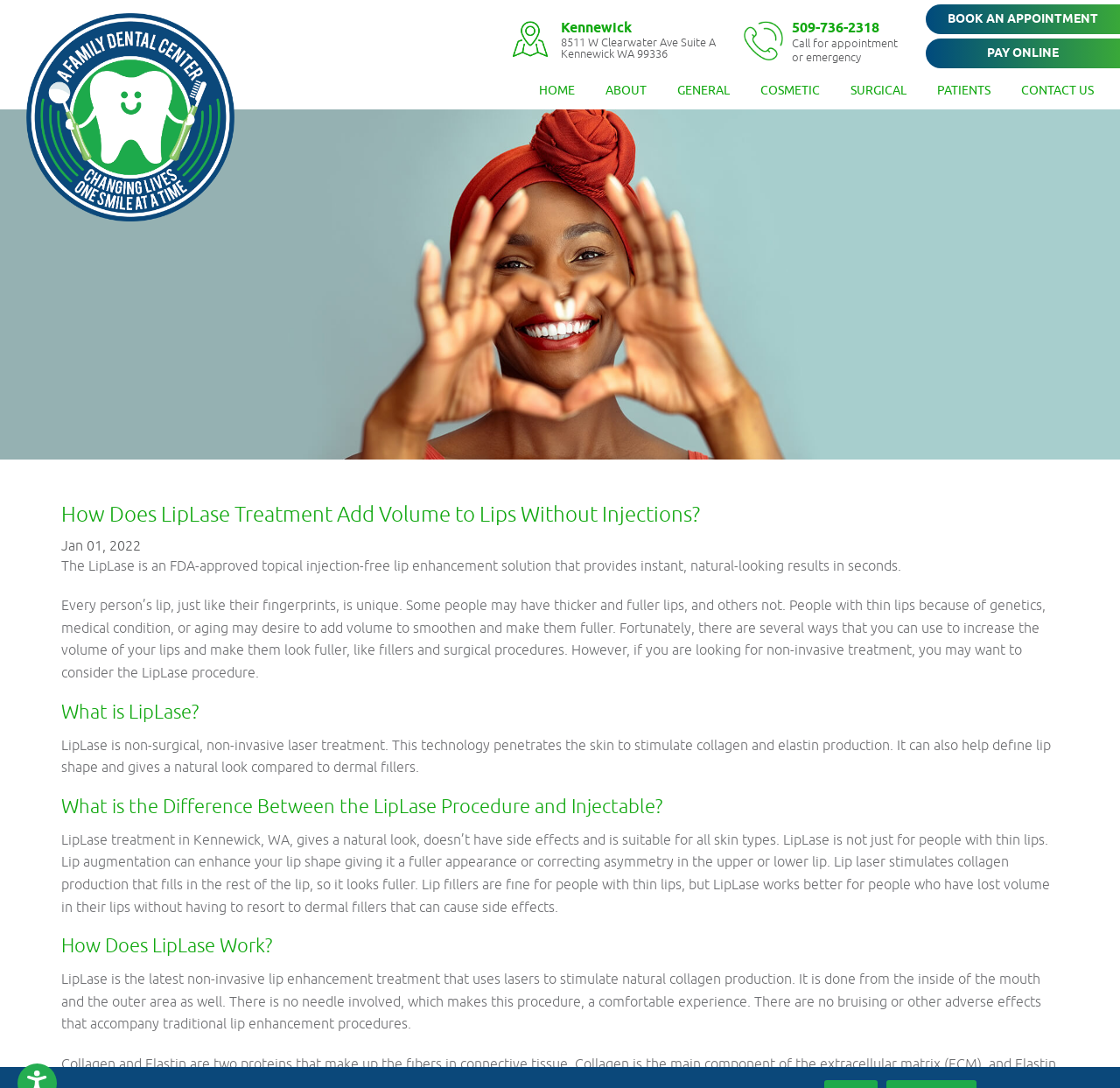Could you determine the bounding box coordinates of the clickable element to complete the instruction: "Click on the 'BOOK AN APPOINTMENT' link"? Provide the coordinates as four float numbers between 0 and 1, i.e., [left, top, right, bottom].

[0.827, 0.004, 1.0, 0.031]